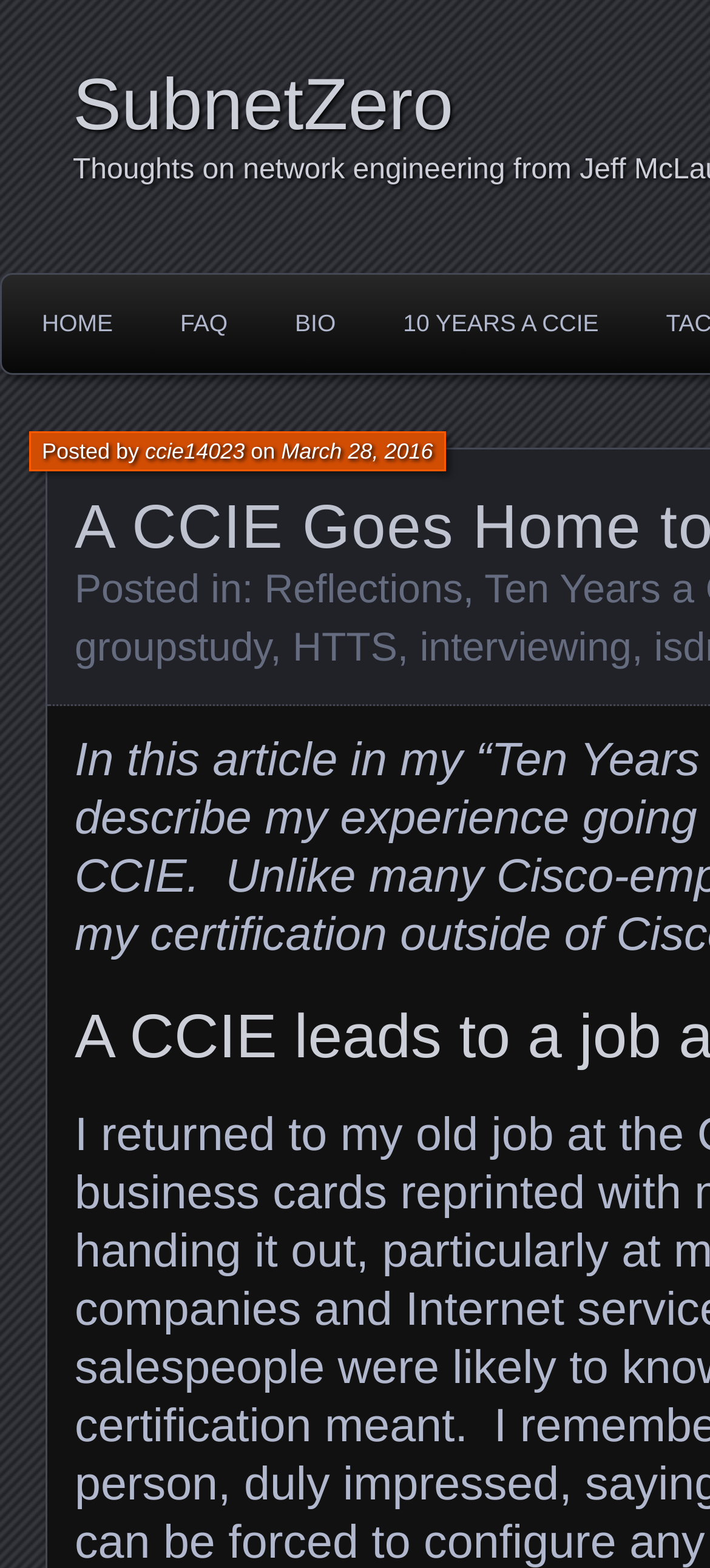Locate the bounding box coordinates of the area that needs to be clicked to fulfill the following instruction: "explore the interviewing topic". The coordinates should be in the format of four float numbers between 0 and 1, namely [left, top, right, bottom].

[0.591, 0.398, 0.89, 0.427]